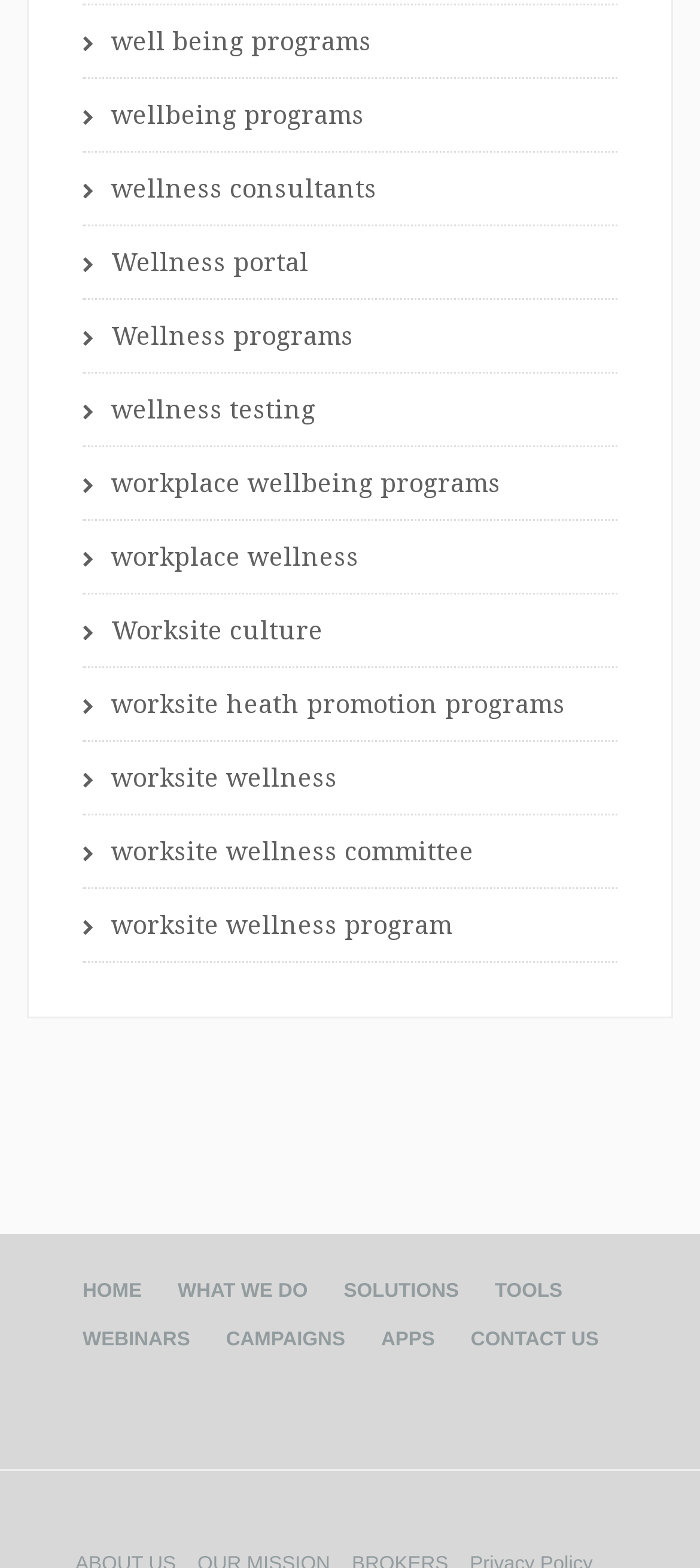Respond to the question with just a single word or phrase: 
What is the theme of the 'CAMPAIGNS' link?

Wellness campaigns